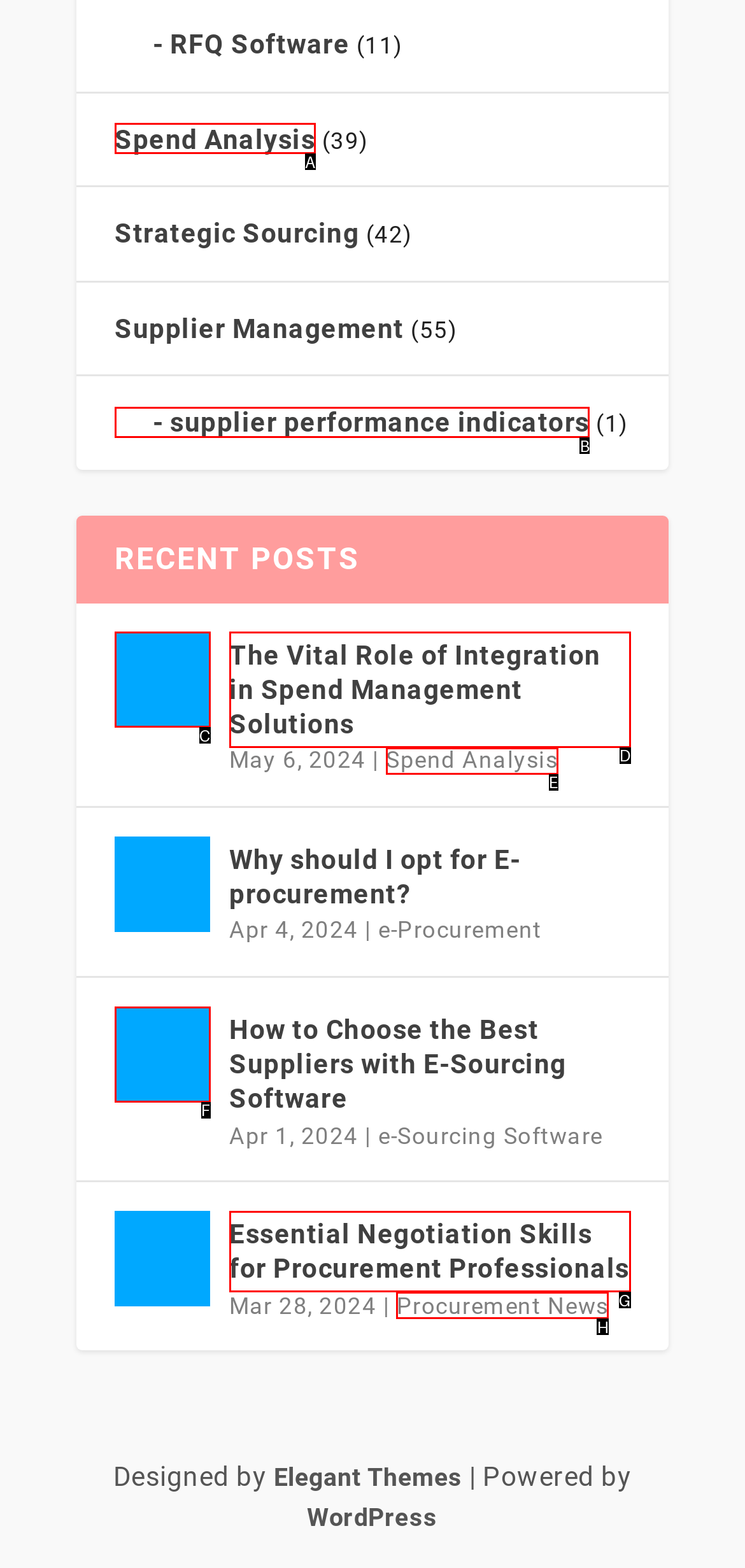Determine which UI element matches this description: supplier performance indicators
Reply with the appropriate option's letter.

B